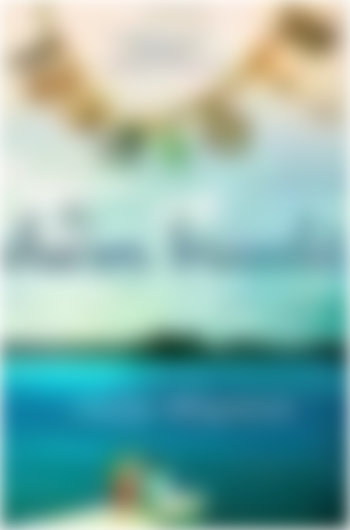Deliver an in-depth description of the image, highlighting major points.

The image features the cover of the novel "The Charm Bracelet," authored by Viola Shipman, a pen name for Wade Rouse. The cover art prominently displays a beautifully crafted charm bracelet adorned with various charms, symbolizing the stories and memories tied to the author's grandmother, Viola Shipman. The backdrop transitions from a soft, warm color at the top to a tranquil blue at the bottom, evoking a sense of nostalgia and reflection. The title is elegantly printed in a delicate font, inviting readers to explore themes of family, heritage, and the profound connections we share with our loved ones. The book pays homage to Rouse's grandmother, with the charm bracelet serving as a metaphorical key to unlocking her life's stories and experiences.